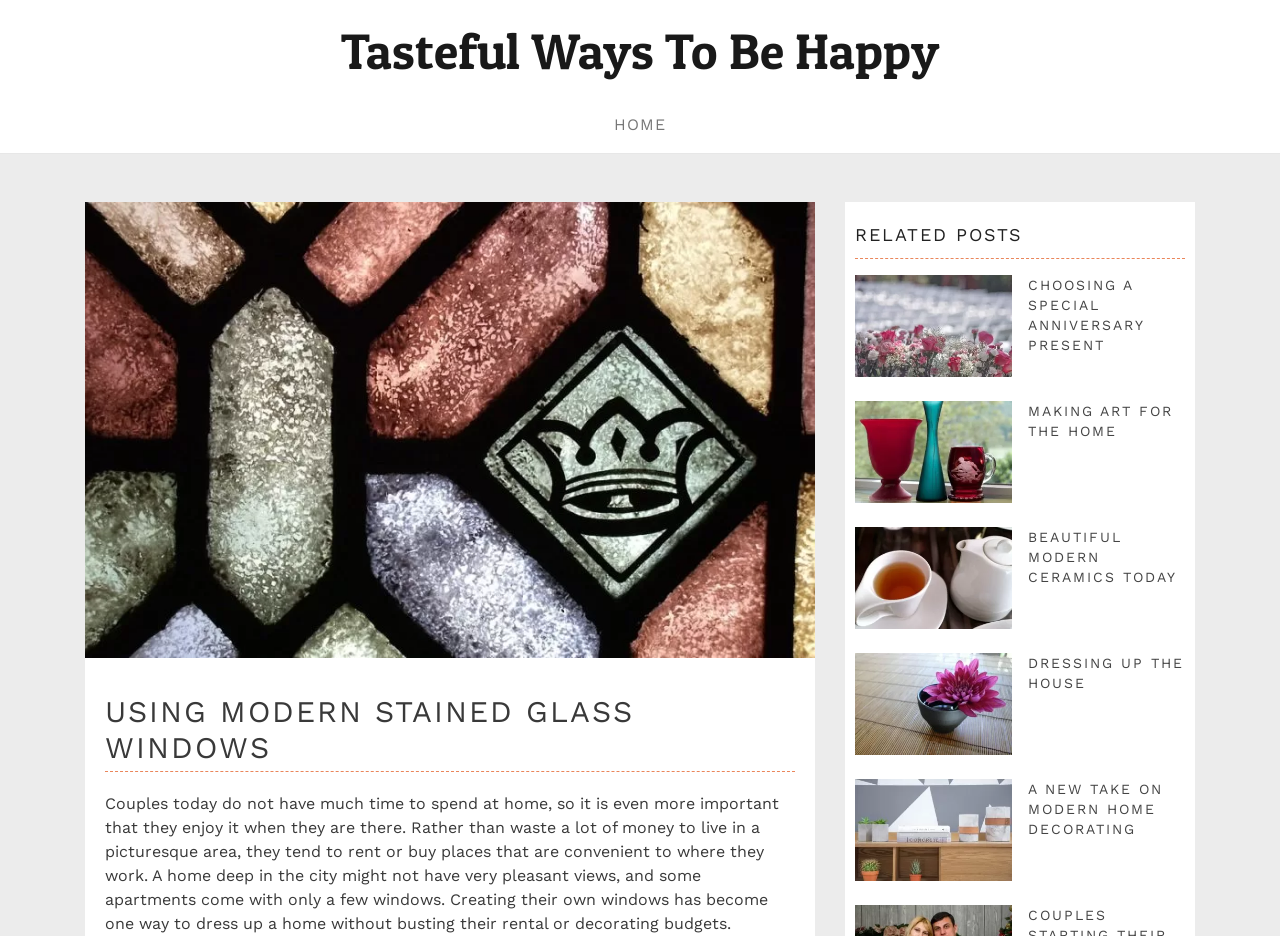Determine the heading of the webpage and extract its text content.

USING MODERN STAINED GLASS WINDOWS